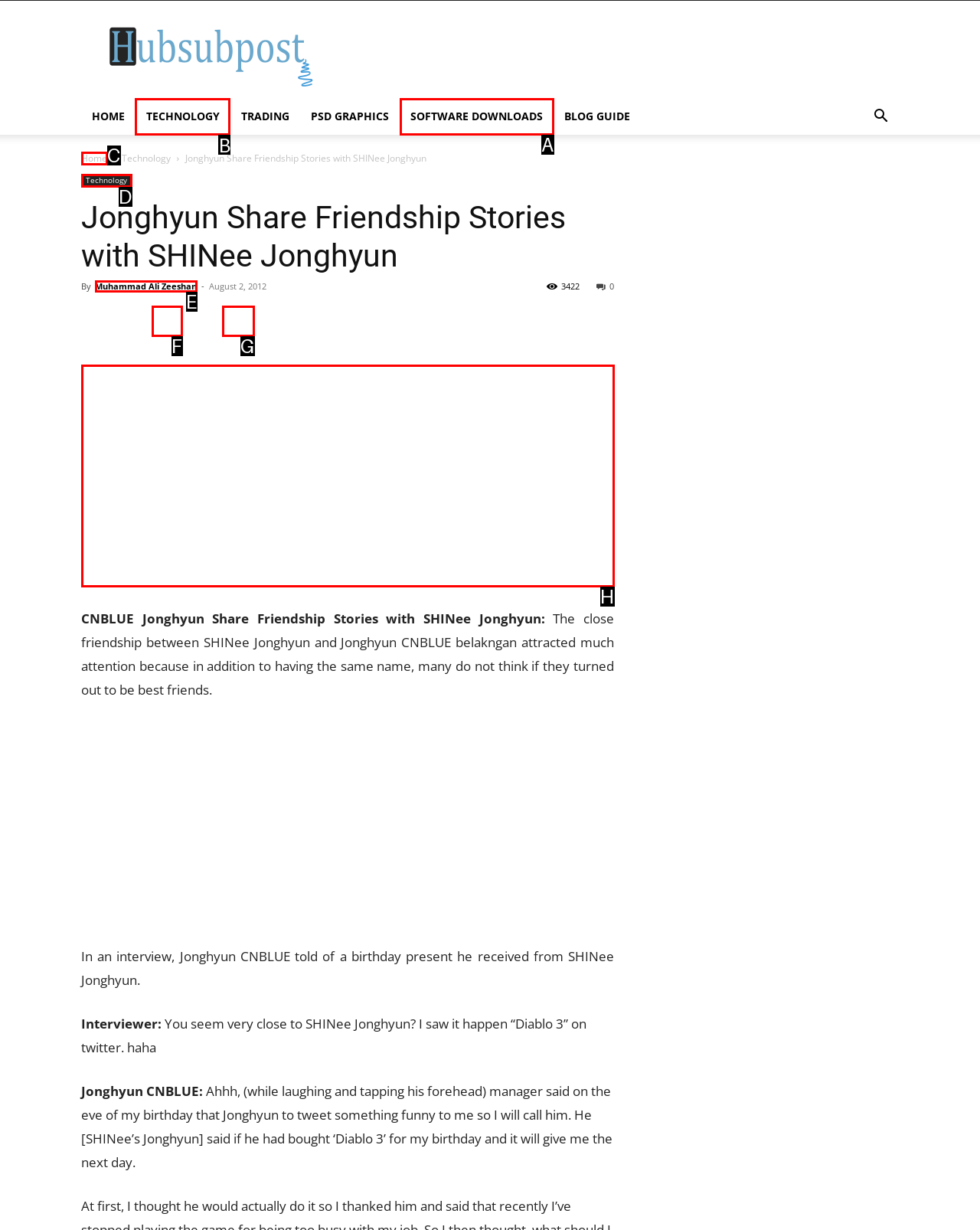Choose the HTML element that should be clicked to achieve this task: Click TECHNOLOGY
Respond with the letter of the correct choice.

B